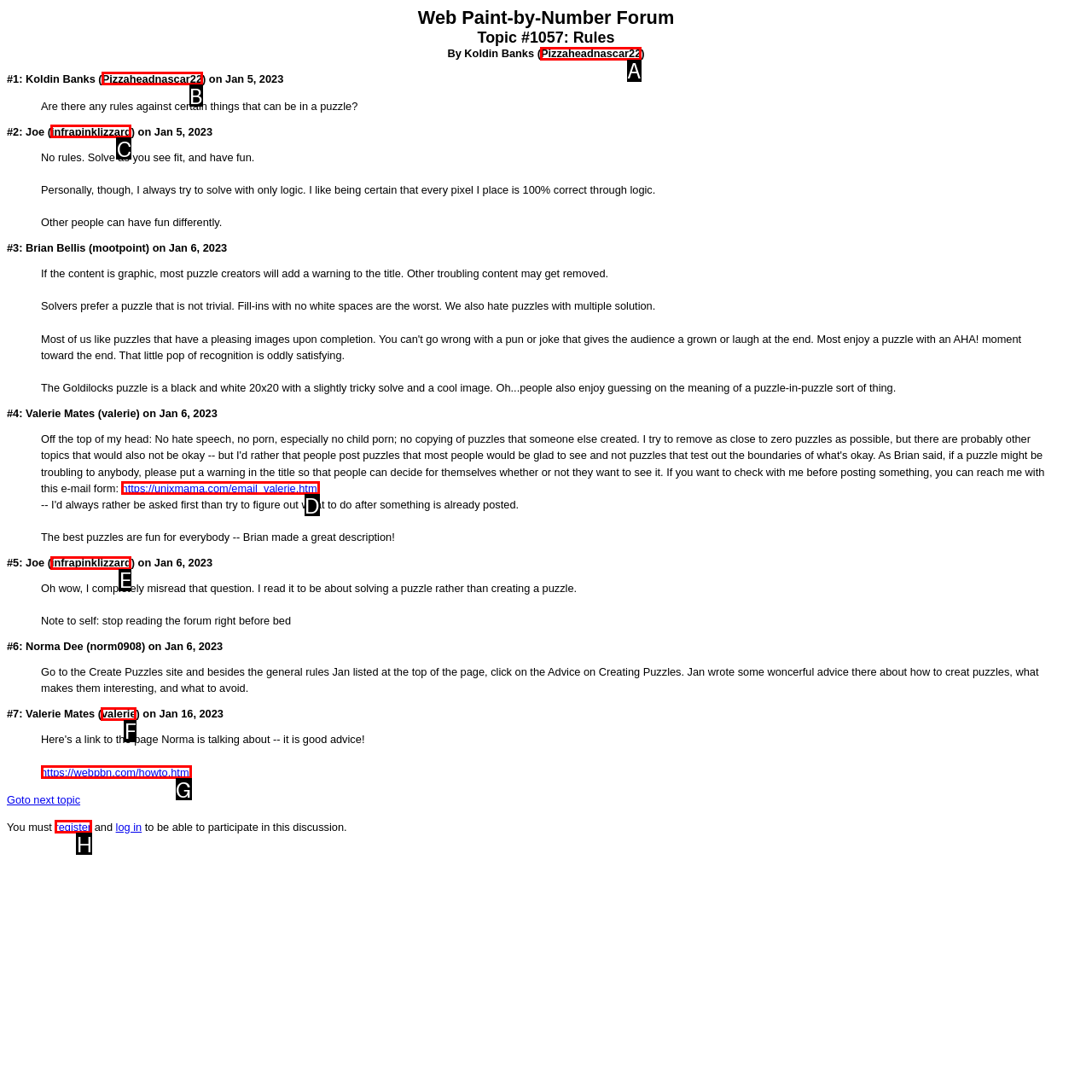Which option should be clicked to execute the following task: Register to participate in the discussion? Respond with the letter of the selected option.

H